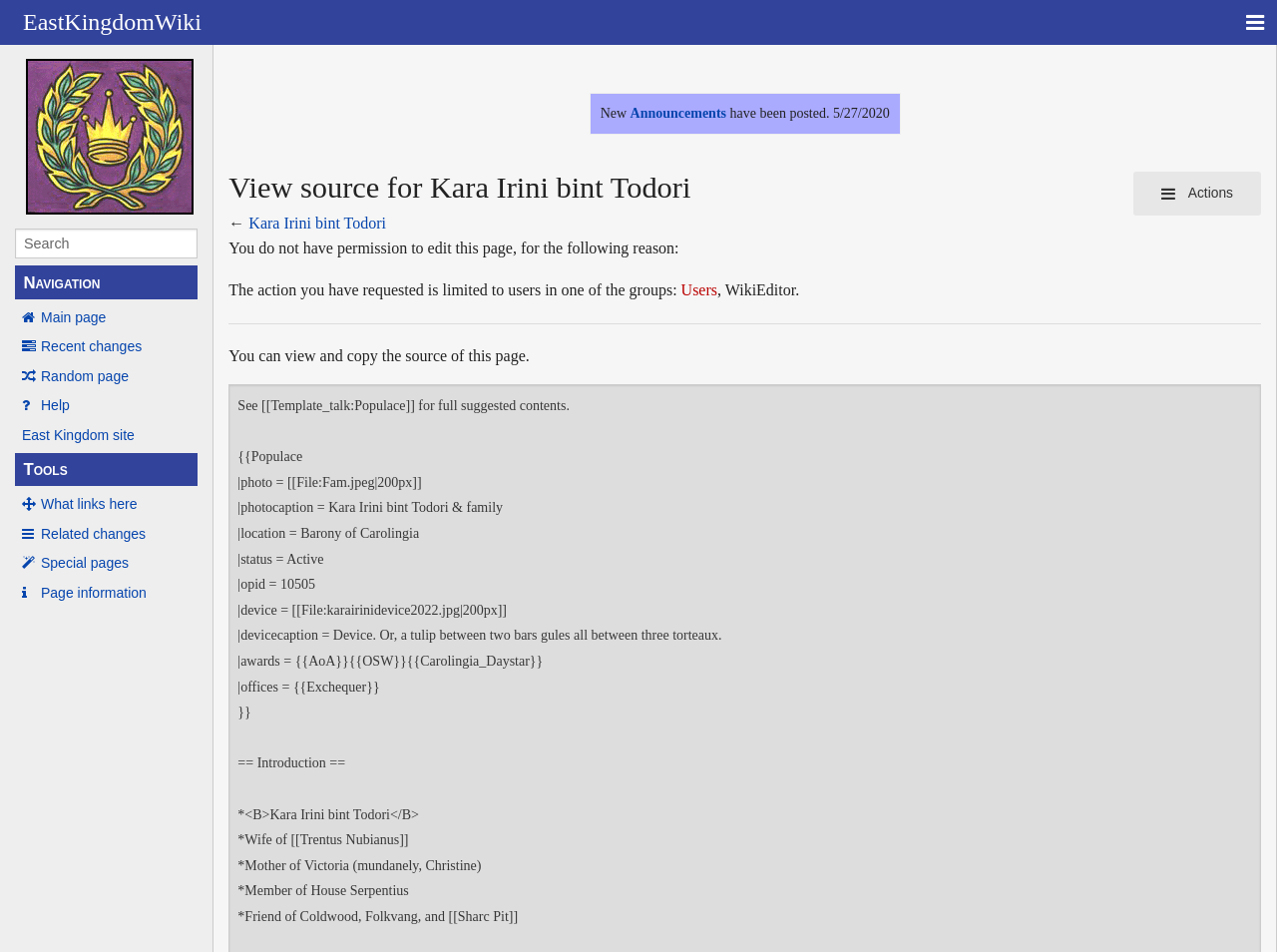What can the user do with the source of this page?
Using the information presented in the image, please offer a detailed response to the question.

I looked at the static text element on the webpage, which says 'You can view and copy the source of this page.'. This suggests that the user is allowed to view and copy the source of the page.